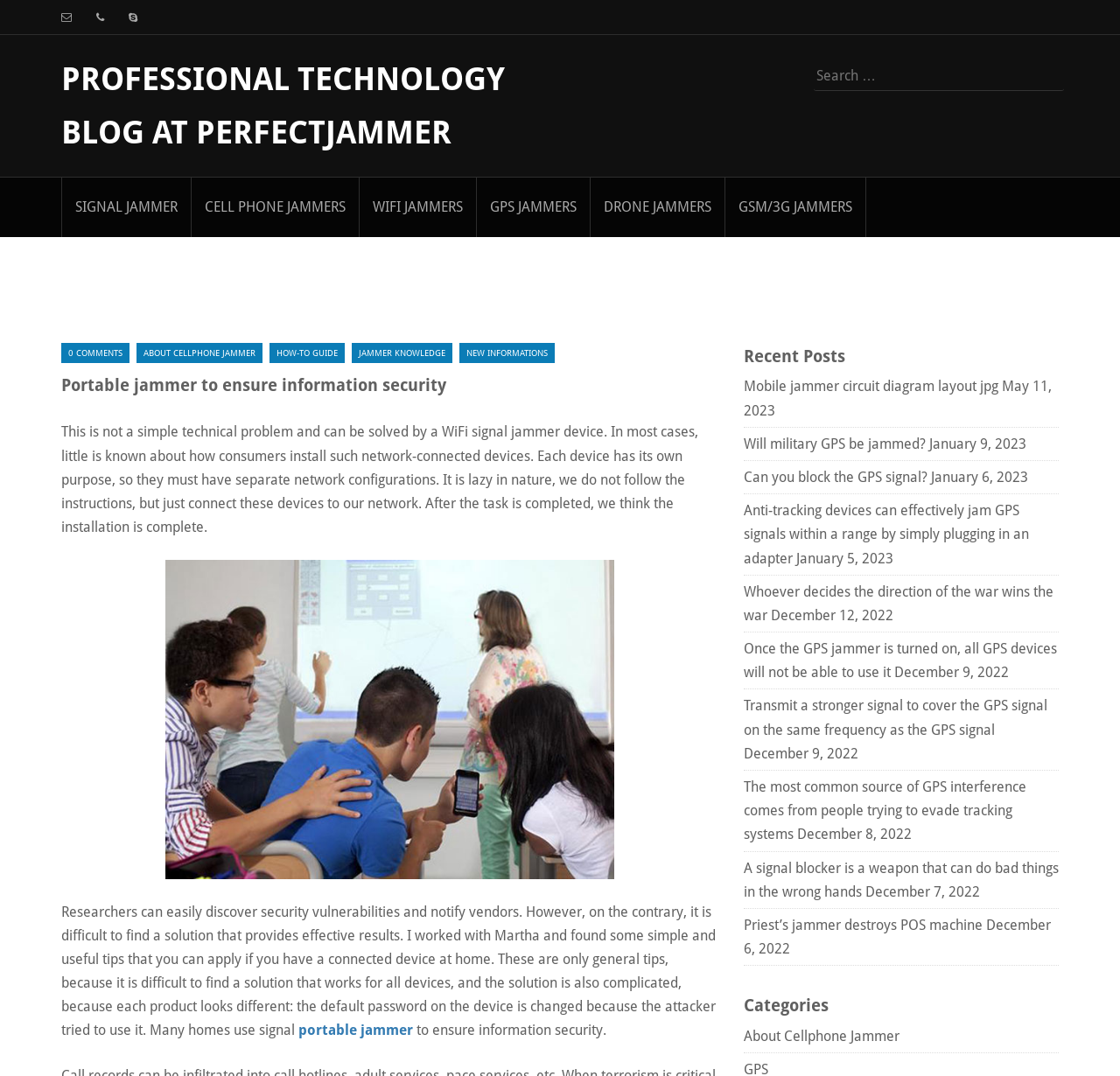What is the main topic of the article?
Answer the question with a detailed and thorough explanation.

The main topic of the article can be determined by reading the text 'This is not a simple technical problem and can be solved by a WiFi signal jammer device.' which indicates that the article is discussing WiFi signal jammers.